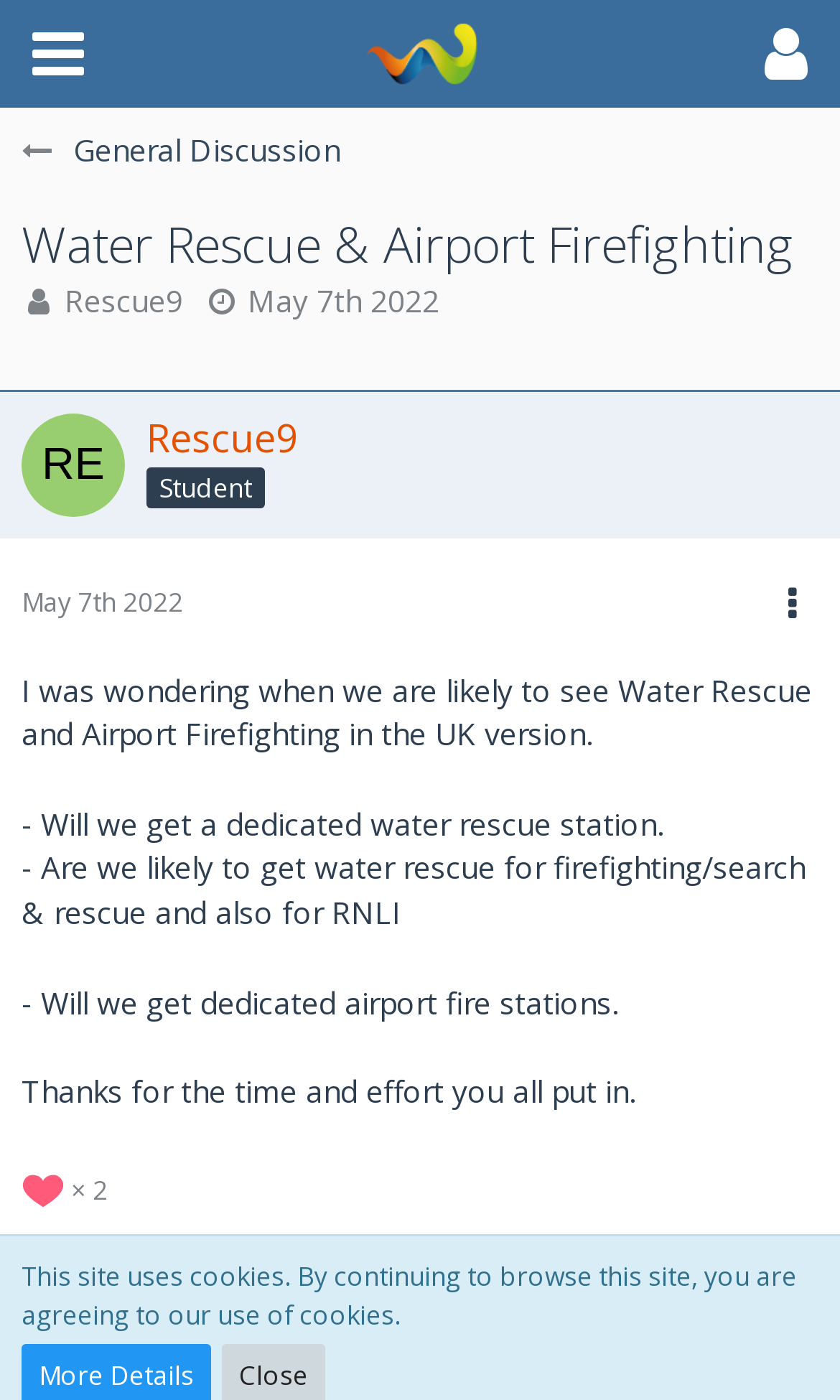Please locate the clickable area by providing the bounding box coordinates to follow this instruction: "Click the 'Menu' button".

[0.026, 0.014, 0.113, 0.063]